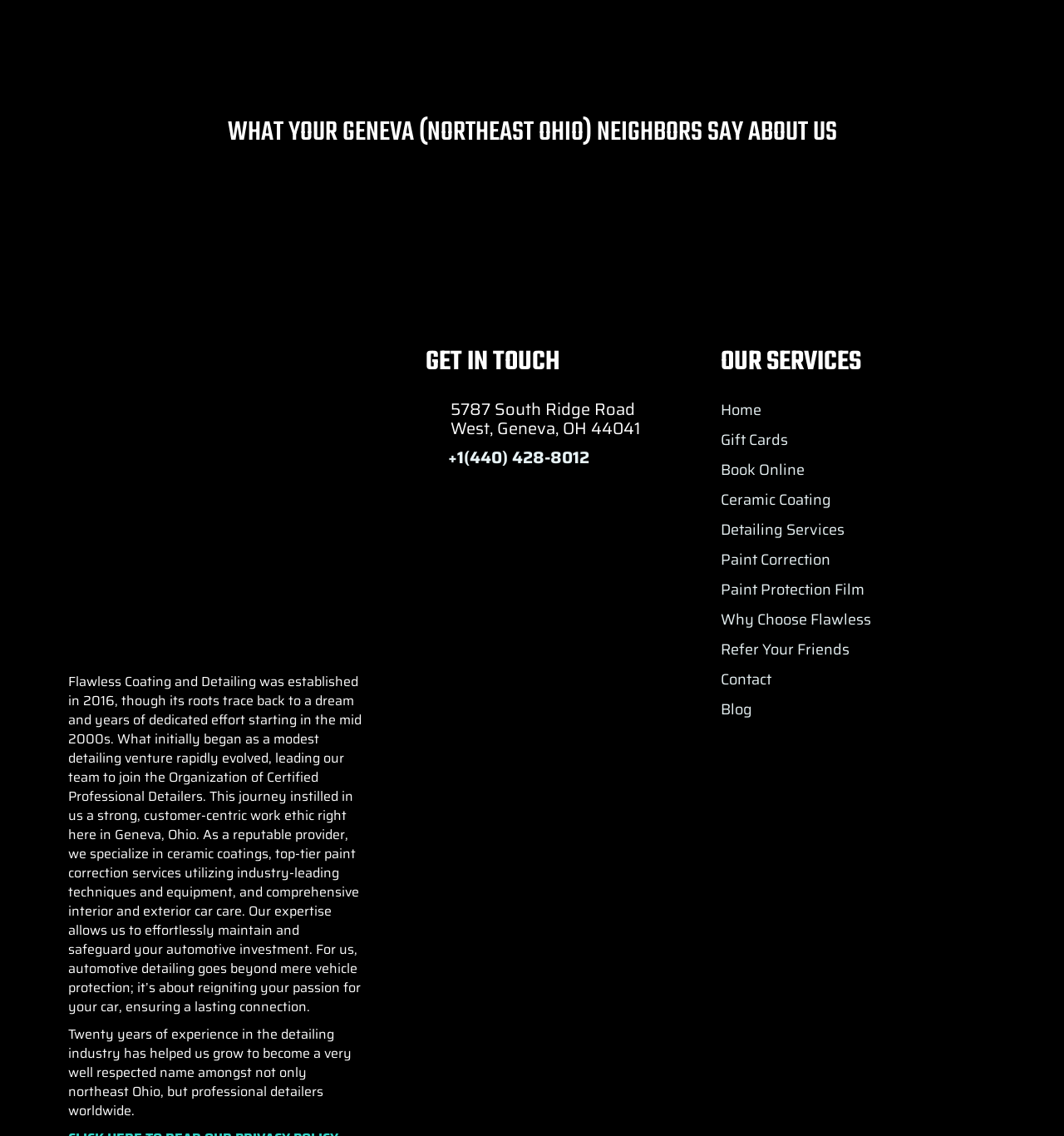Locate the bounding box coordinates of the element that should be clicked to fulfill the instruction: "Call the company at +1(440) 428-8012".

[0.4, 0.395, 0.62, 0.411]